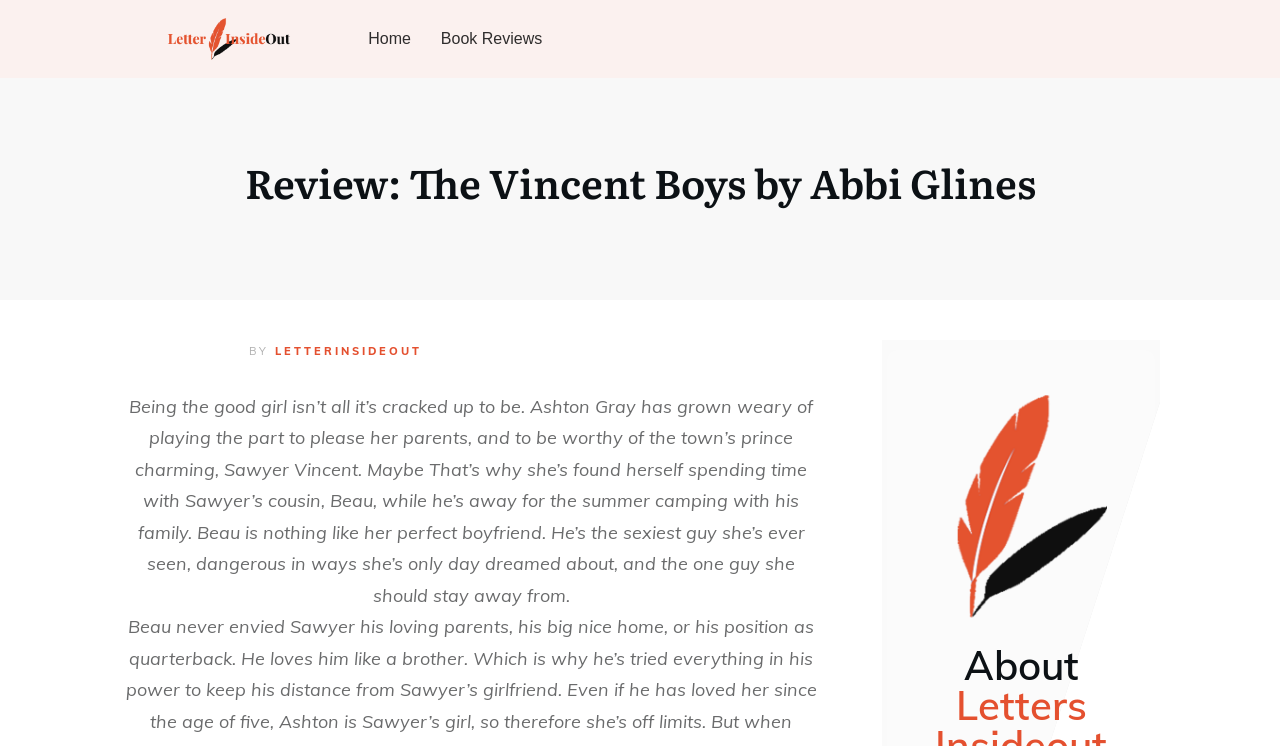Using the format (top-left x, top-left y, bottom-right x, bottom-right y), and given the element description, identify the bounding box coordinates within the screenshot: LetterInsideOut

[0.214, 0.461, 0.329, 0.479]